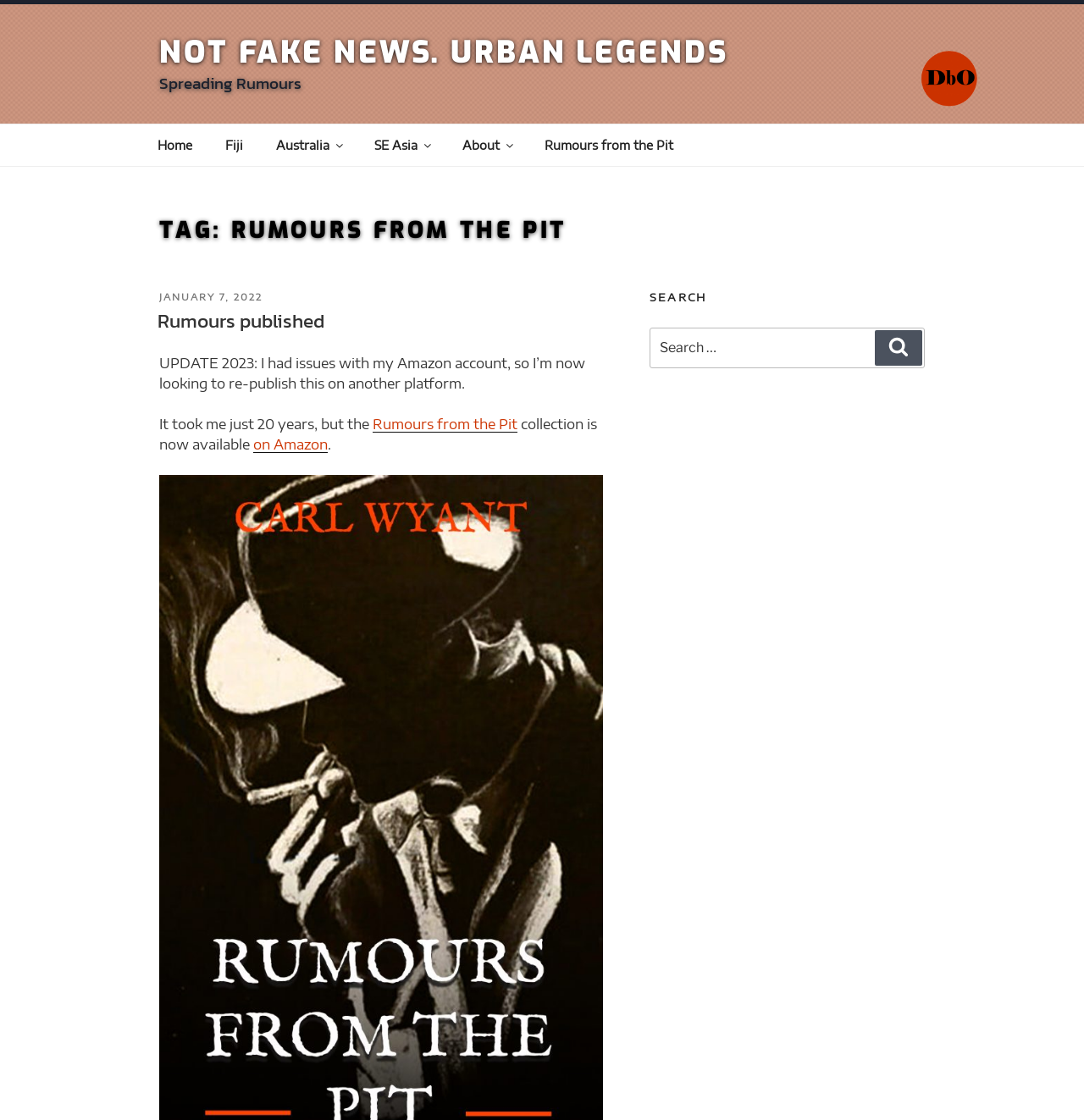Locate the bounding box coordinates of the element that should be clicked to fulfill the instruction: "Click on Home".

[0.131, 0.111, 0.191, 0.148]